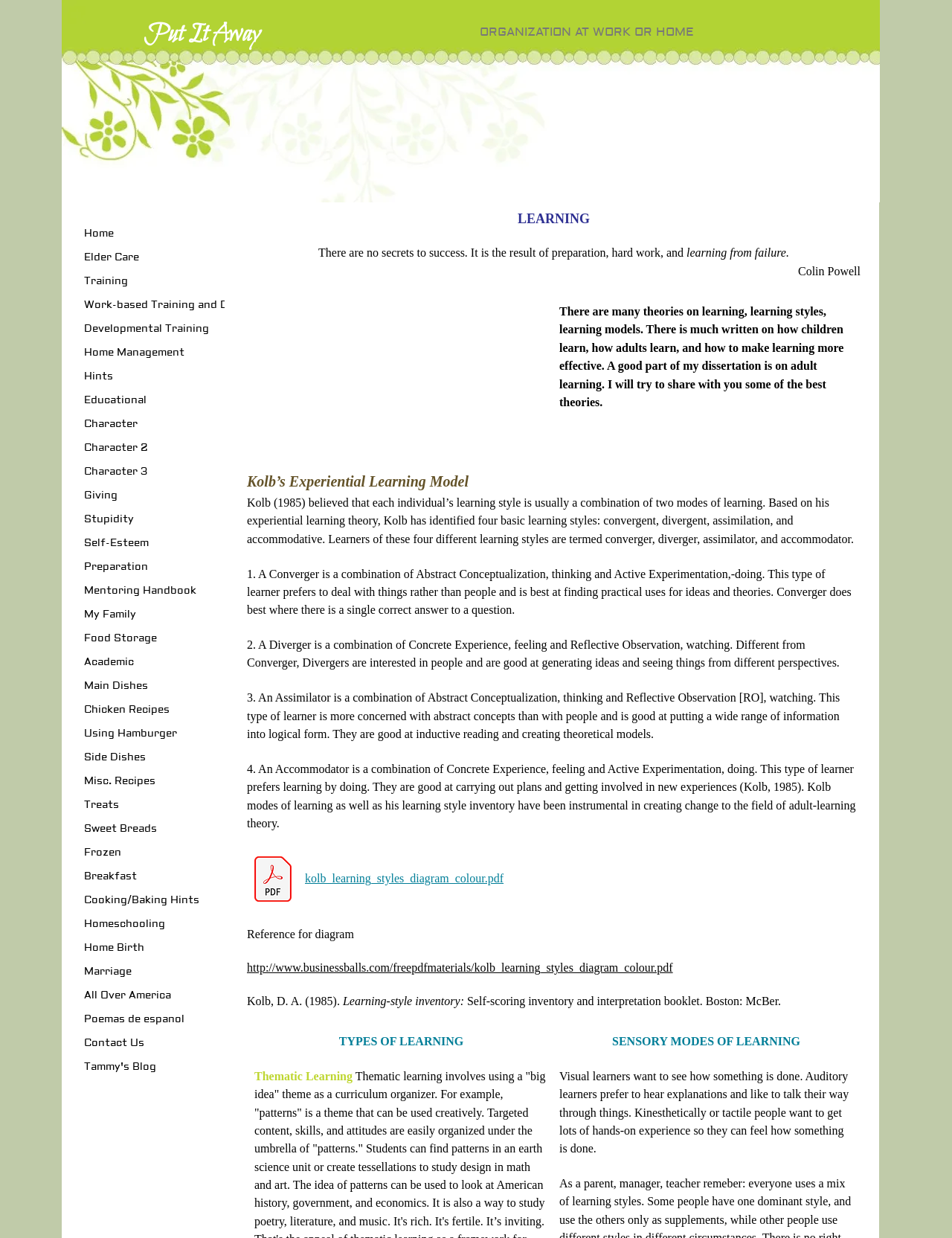Analyze the image and give a detailed response to the question:
What is the main topic of this webpage?

Based on the webpage content, it appears that the main topic is learning, as indicated by the title 'LEARNING' and the various subtopics related to learning styles and models.